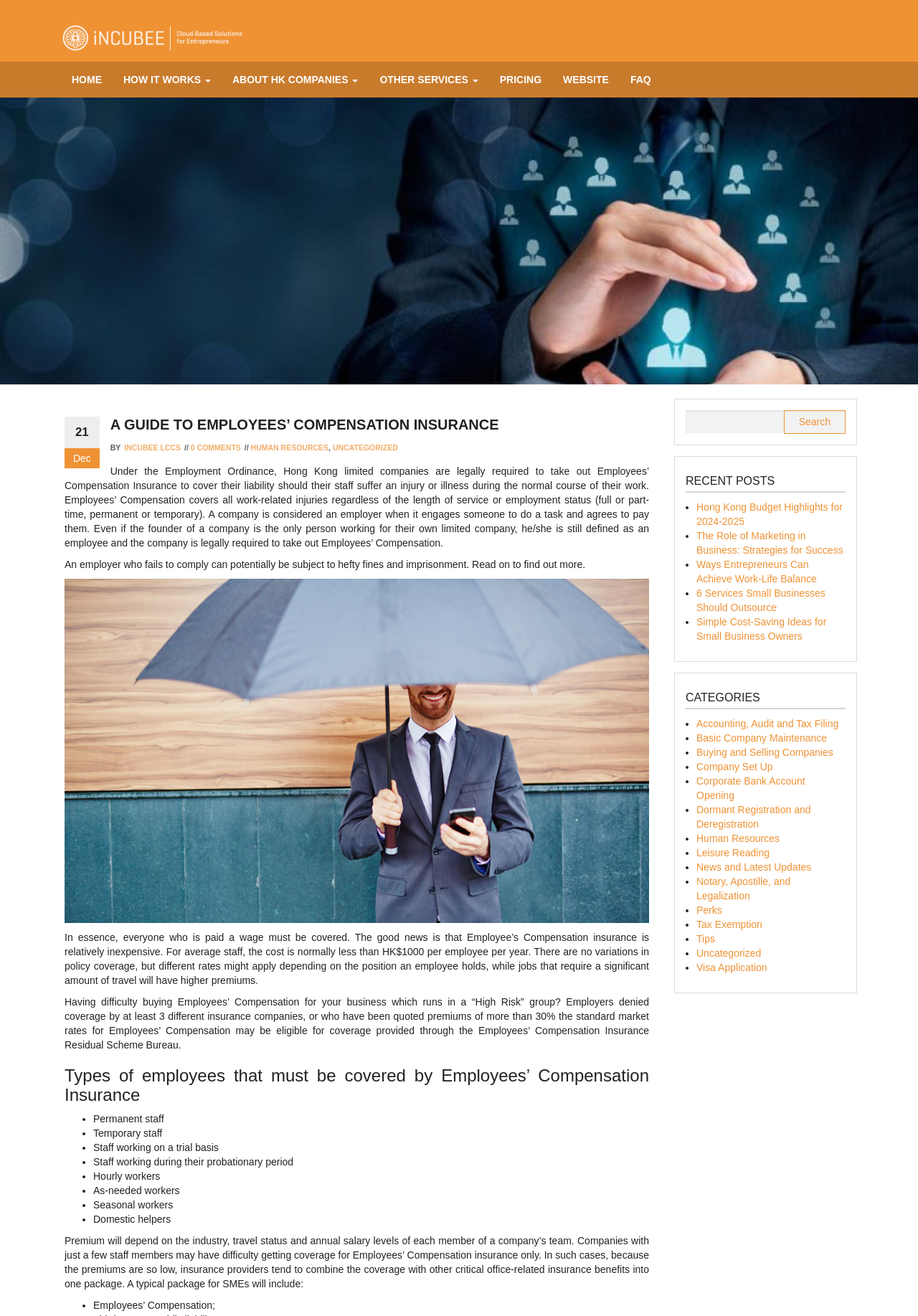Provide the bounding box coordinates of the UI element that matches the description: "incubee lccs".

[0.135, 0.337, 0.197, 0.343]